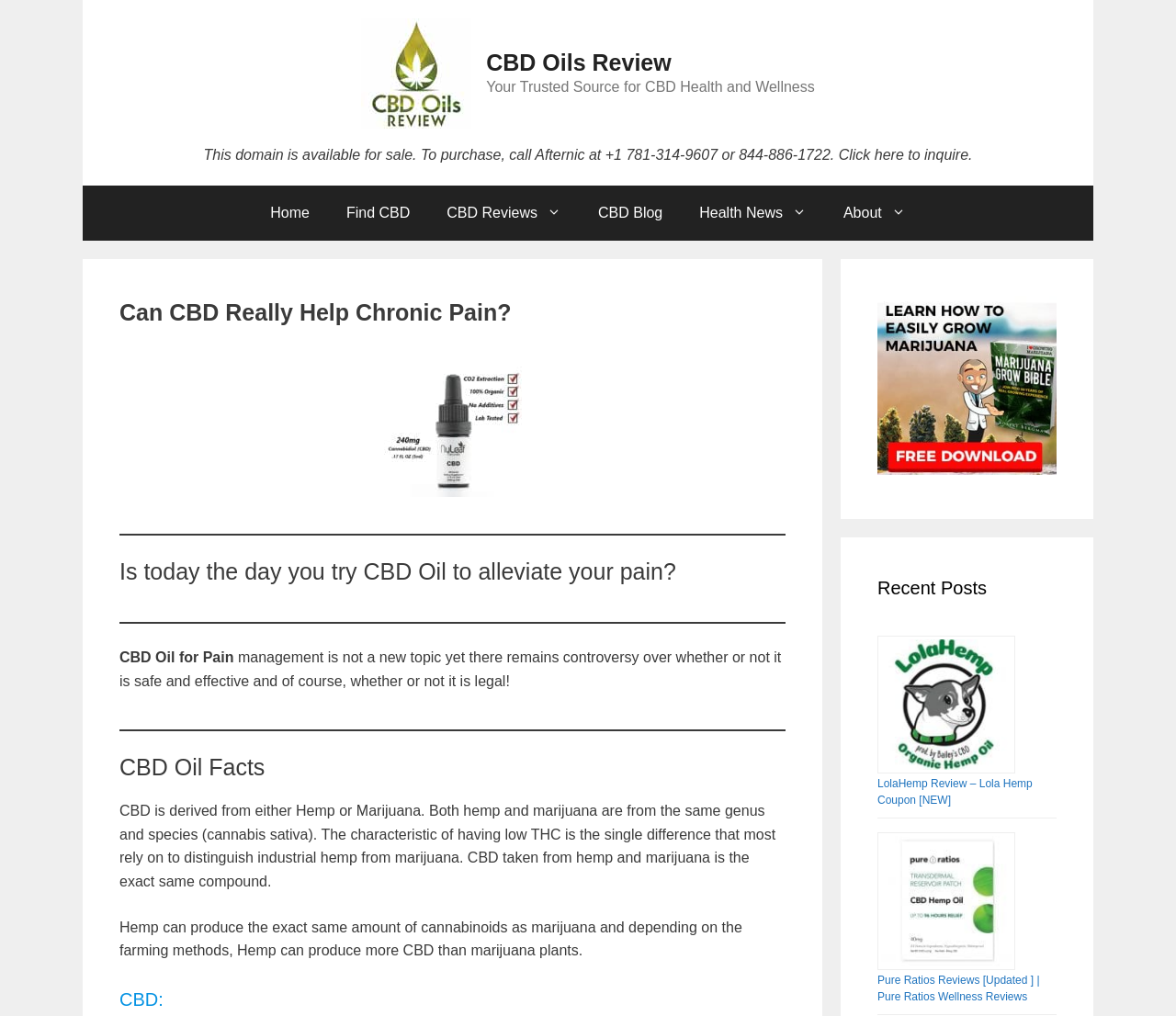Using the provided element description: "alt="CBD Oils Review"", determine the bounding box coordinates of the corresponding UI element in the screenshot.

[0.307, 0.064, 0.401, 0.079]